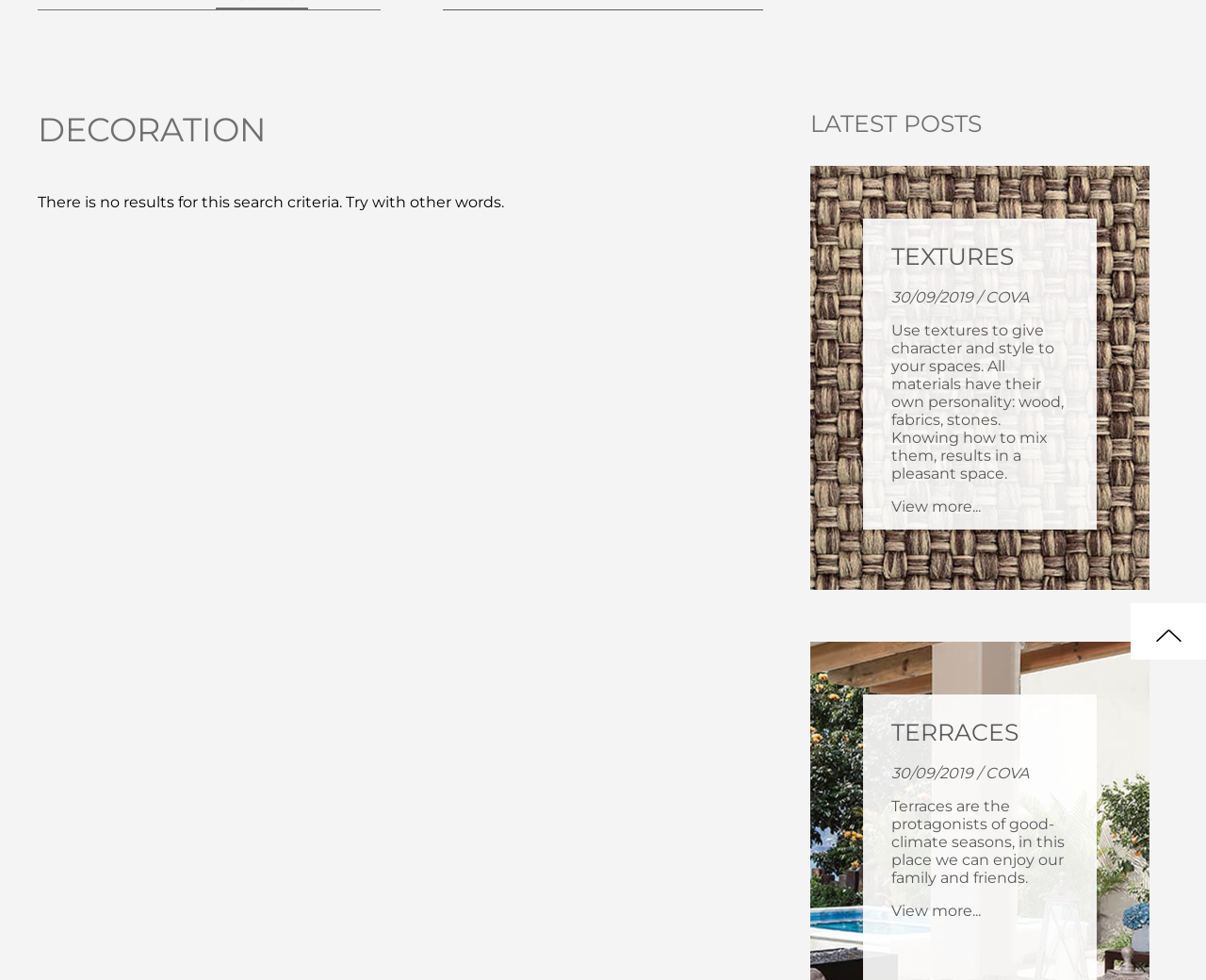For the following element description, predict the bounding box coordinates in the format (top-left x, top-left y, bottom-right x, bottom-right y). All values should be floating point numbers between 0 and 1. Description: actualham

None